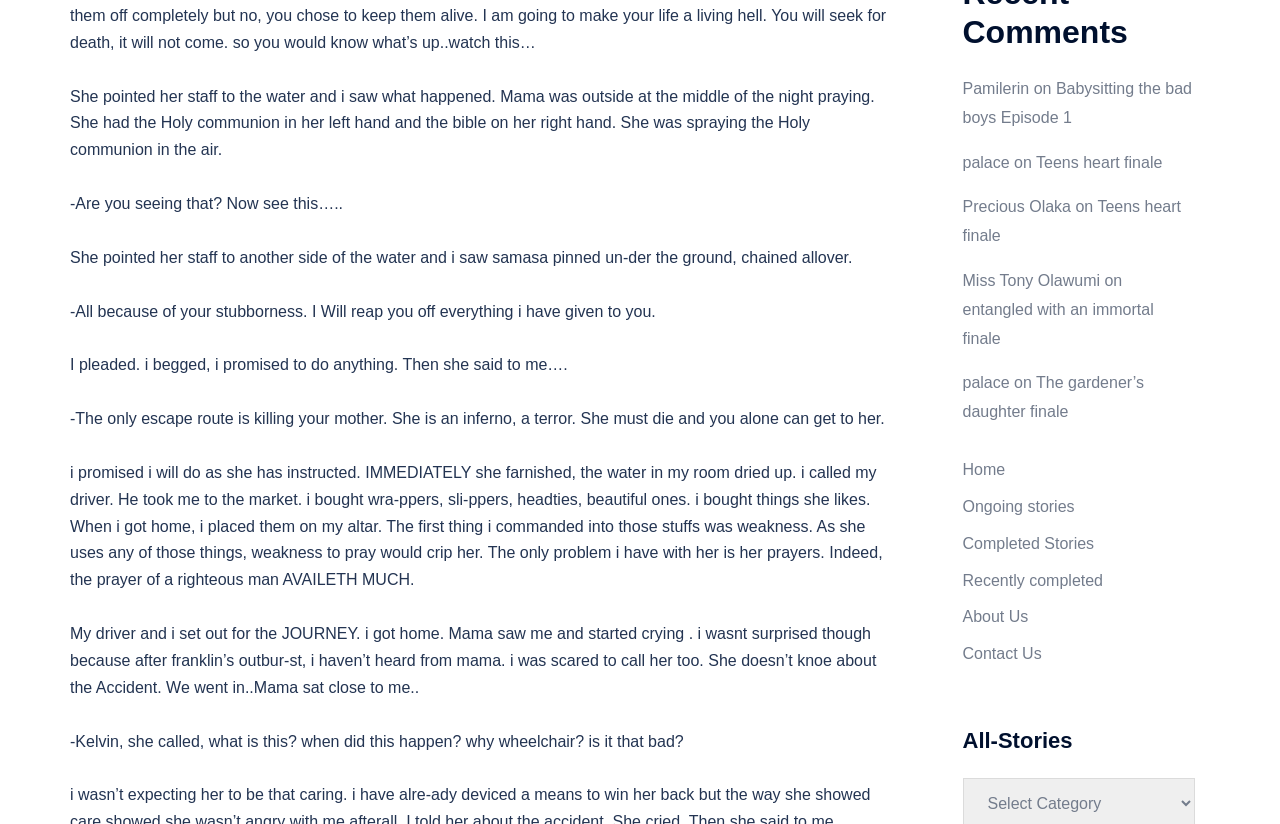Using the description "palace", predict the bounding box of the relevant HTML element.

[0.752, 0.186, 0.789, 0.207]